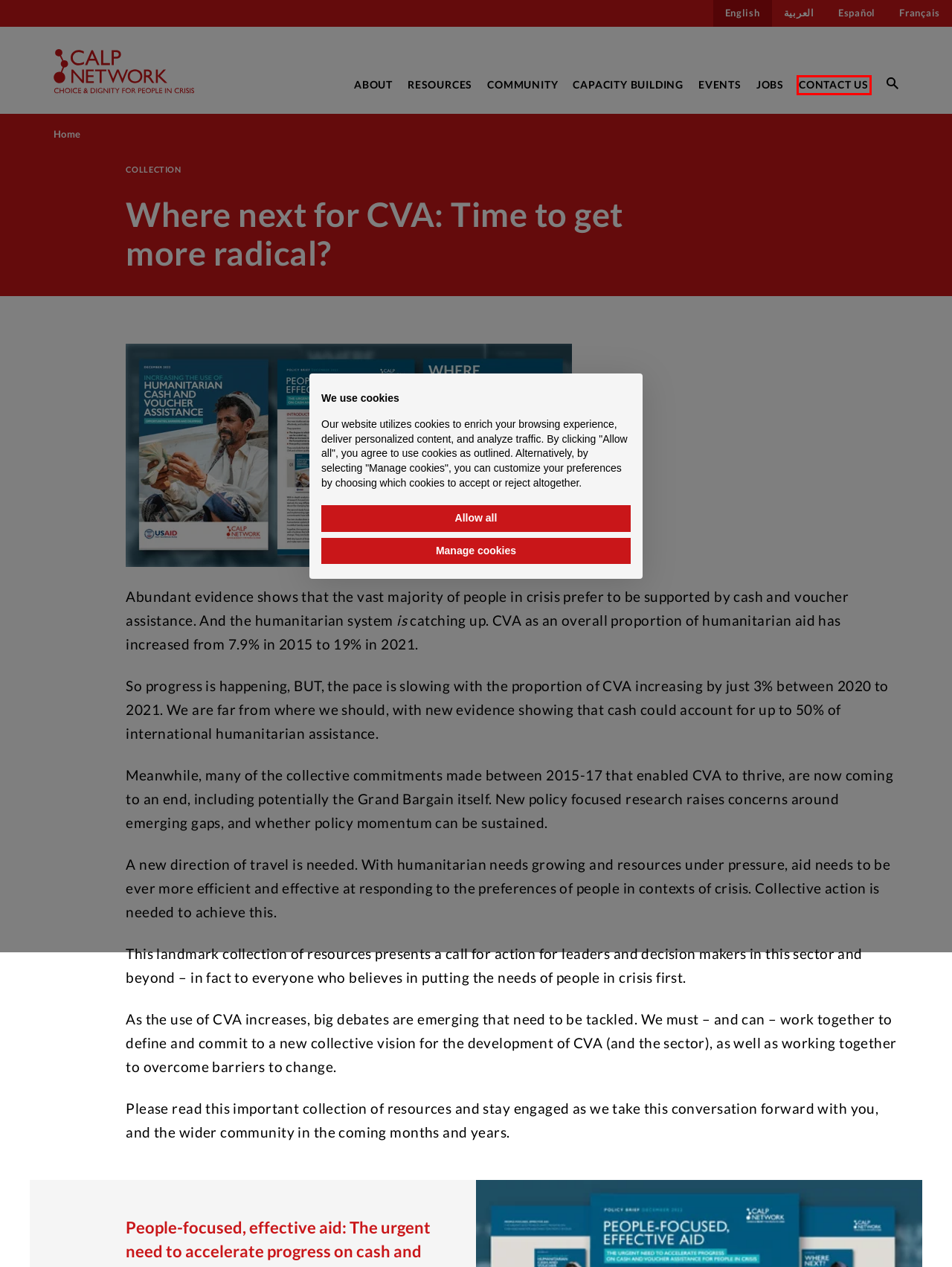Analyze the screenshot of a webpage featuring a red rectangle around an element. Pick the description that best fits the new webpage after interacting with the element inside the red bounding box. Here are the candidates:
A. Contact us - The CALP Network
B. Capacity building - The CALP Network
C. Community - The CALP Network
D. Jobs - The CALP Network
E. About - The CALP Network
F. Resources - The CALP Network
G. Events - The CALP Network
H. CALP Network | Choice & Dignity for People in Crisis

A